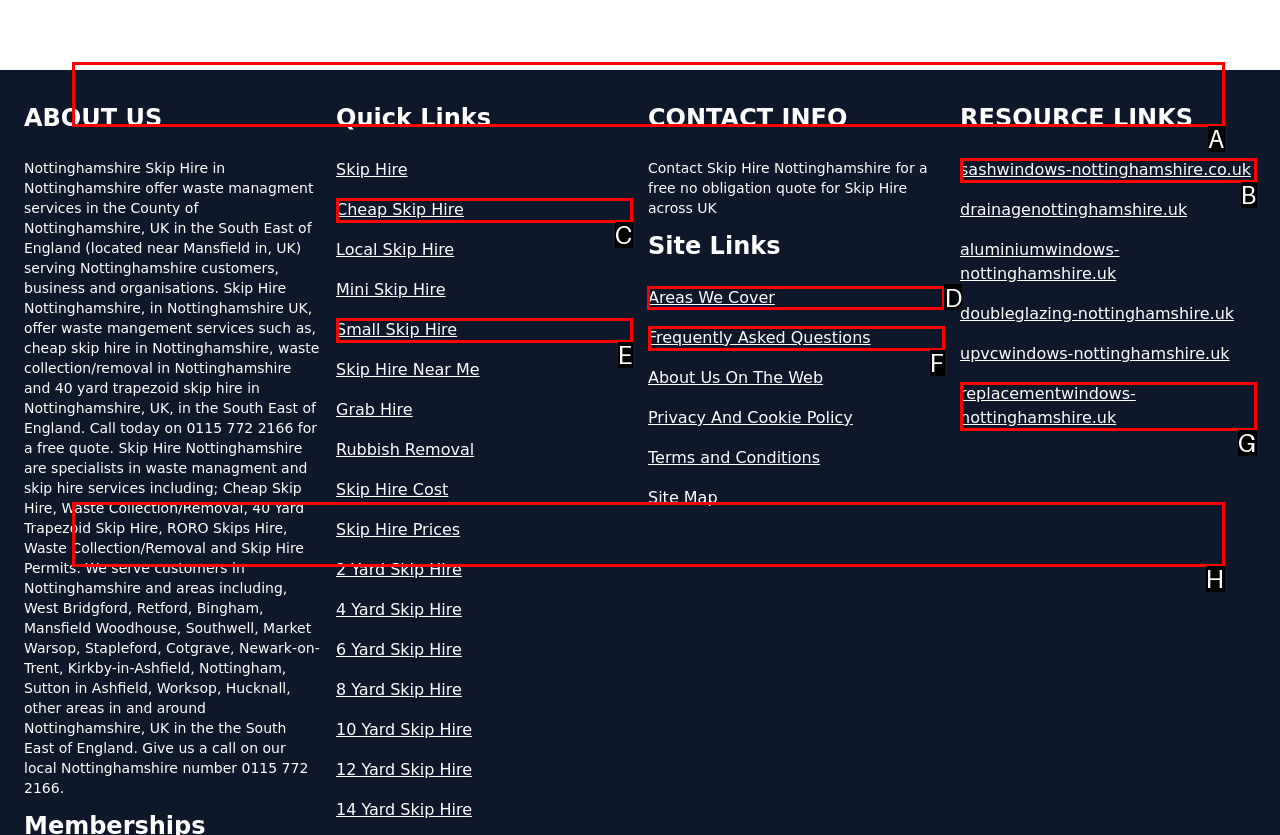Select the correct UI element to click for this task: Visit 'Areas We Cover'.
Answer using the letter from the provided options.

D